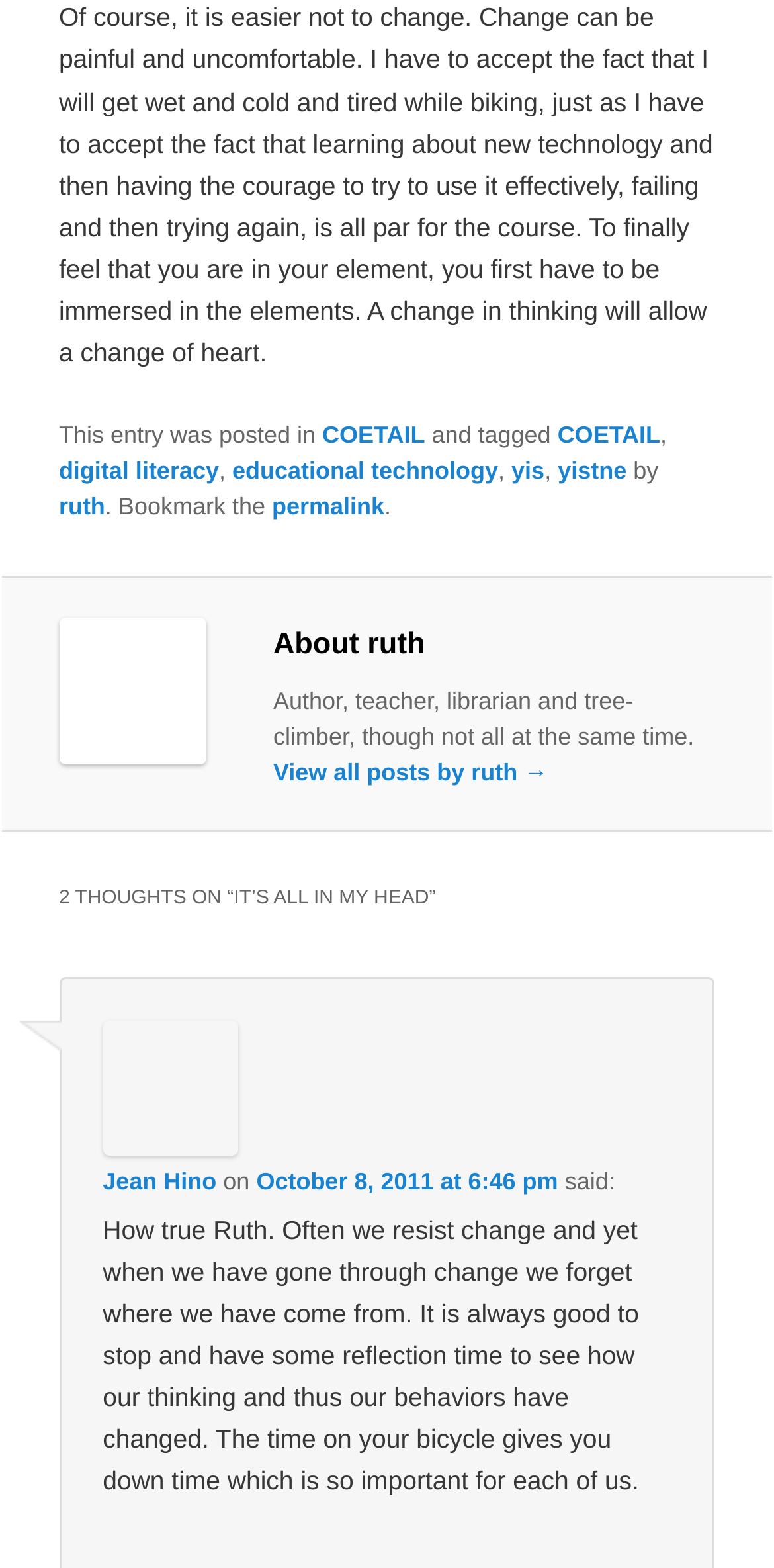Please identify the bounding box coordinates of where to click in order to follow the instruction: "View all posts by ruth".

[0.353, 0.484, 0.708, 0.501]